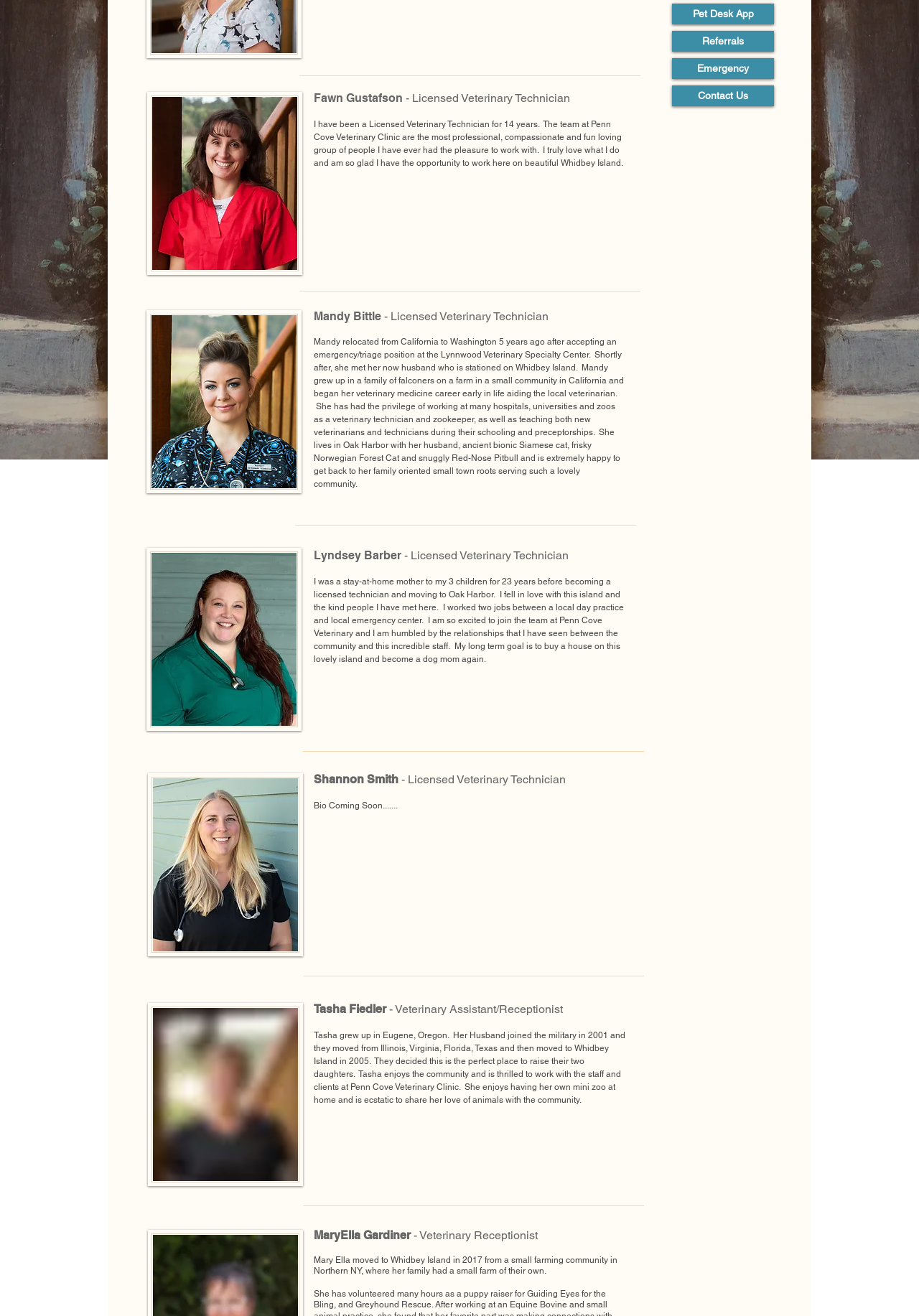Given the element description "title="like this post"", identify the bounding box of the corresponding UI element.

None